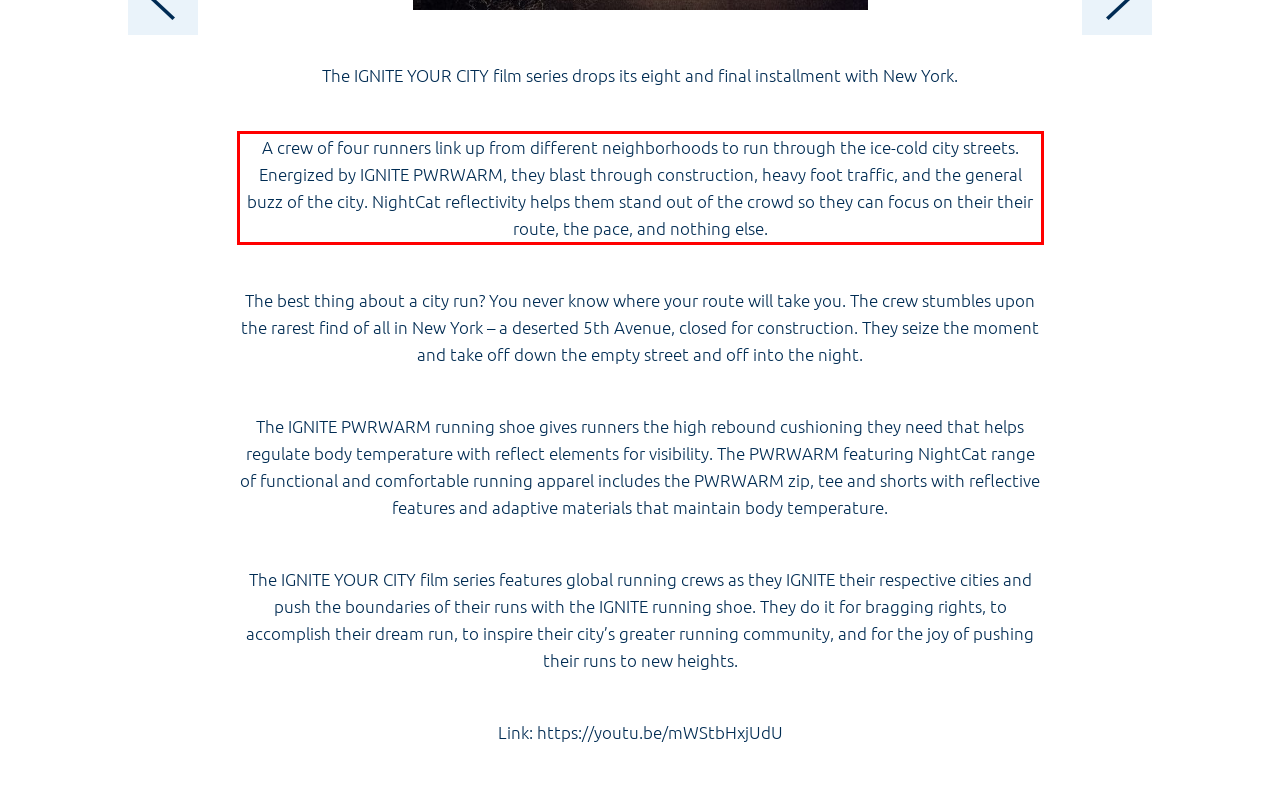Given the screenshot of a webpage, identify the red rectangle bounding box and recognize the text content inside it, generating the extracted text.

A crew of four runners link up from different neighborhoods to run through the ice-cold city streets. Energized by IGNITE PWRWARM, they blast through construction, heavy foot traffic, and the general buzz of the city. NightCat reflectivity helps them stand out of the crowd so they can focus on their their route, the pace, and nothing else.